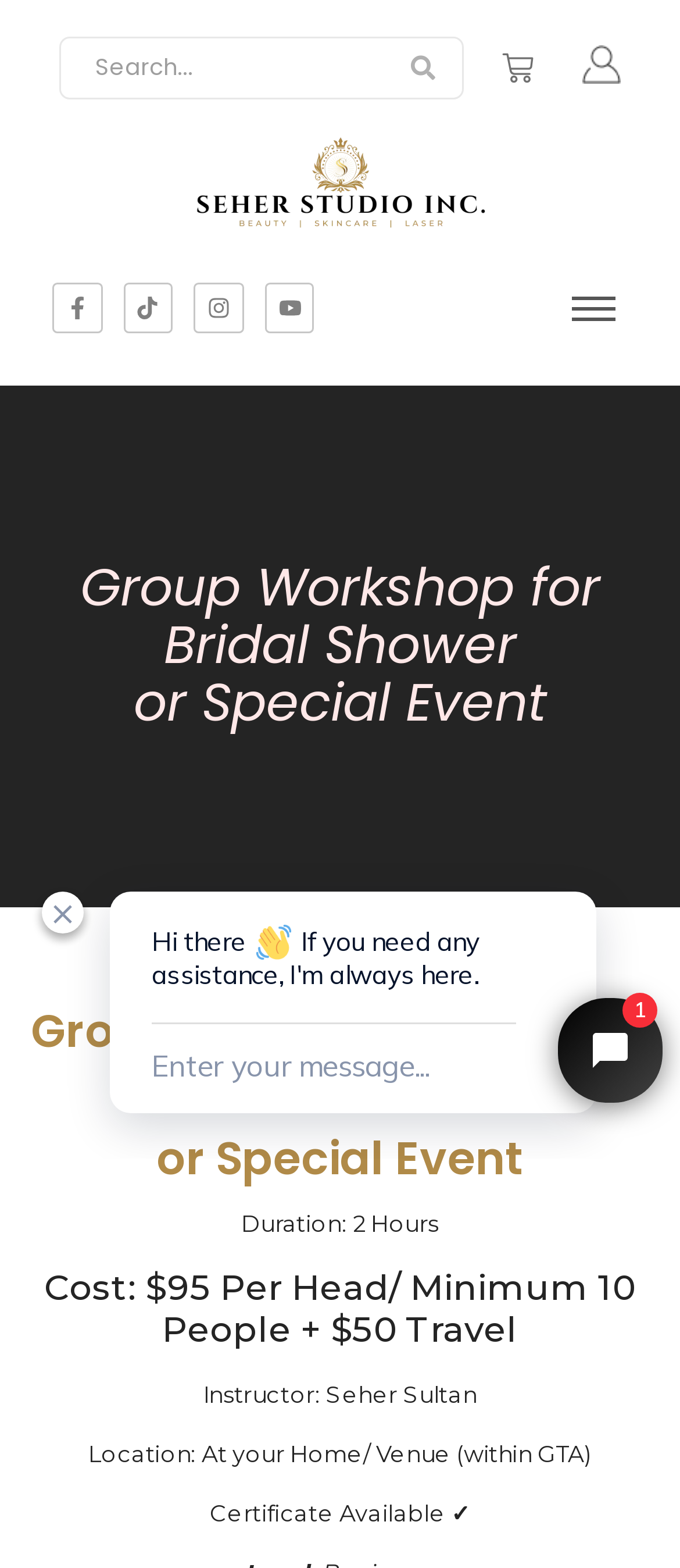Identify the bounding box of the UI element that matches this description: "Facebook-f".

[0.077, 0.181, 0.15, 0.212]